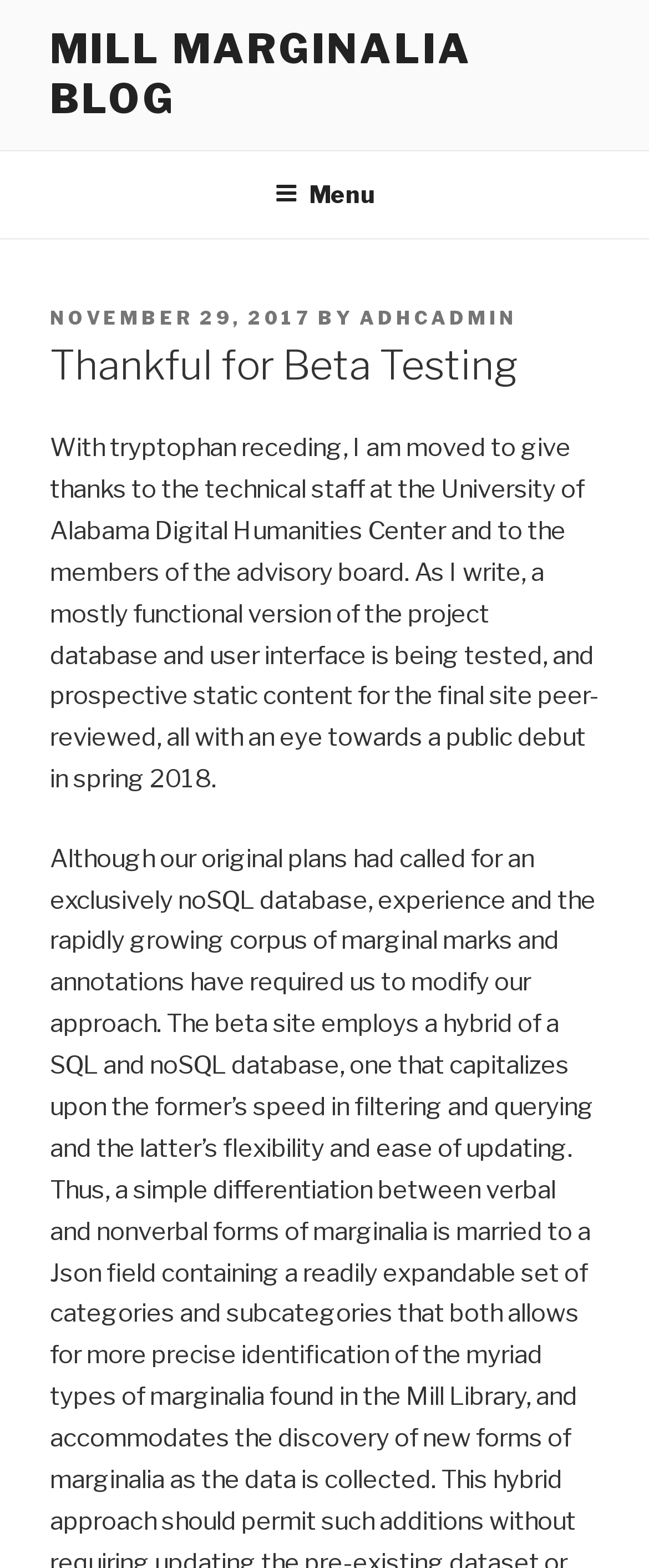Please give a succinct answer using a single word or phrase:
What is the author of the blog post?

ADHCADMIN